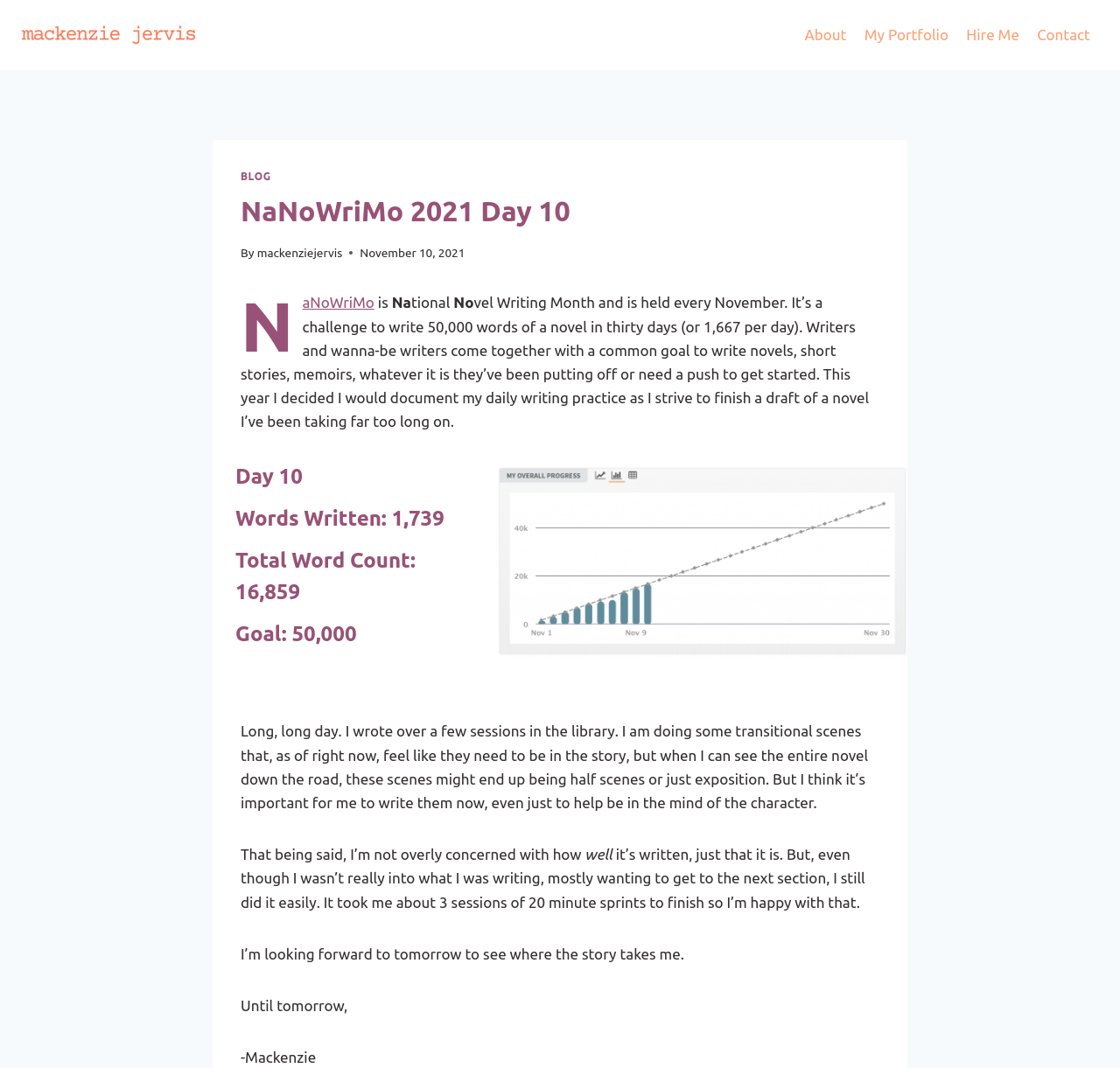Using the information in the image, could you please answer the following question in detail:
What is the current word count of the novel?

The webpage displays a heading 'Total Word Count: 16,859', which suggests that the current word count of the novel is 16,859.